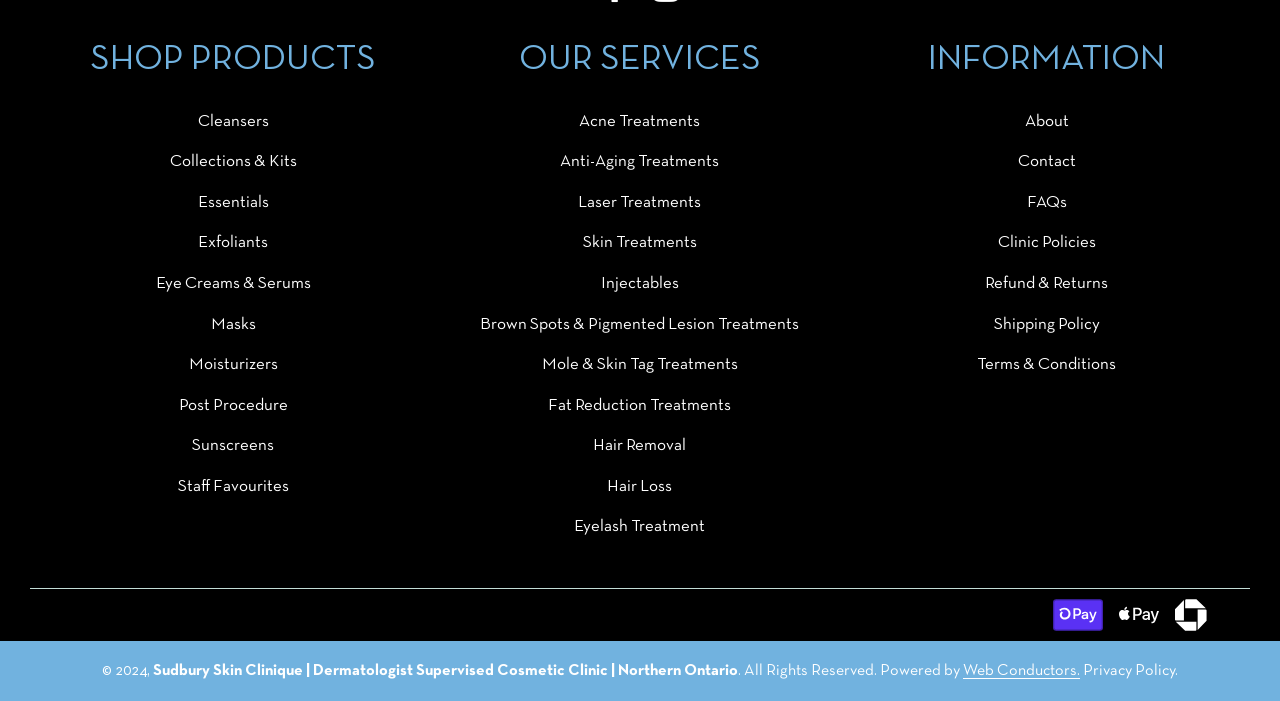Identify the bounding box coordinates of the region that should be clicked to execute the following instruction: "Make a payment with Apple Pay".

[0.87, 0.855, 0.909, 0.9]